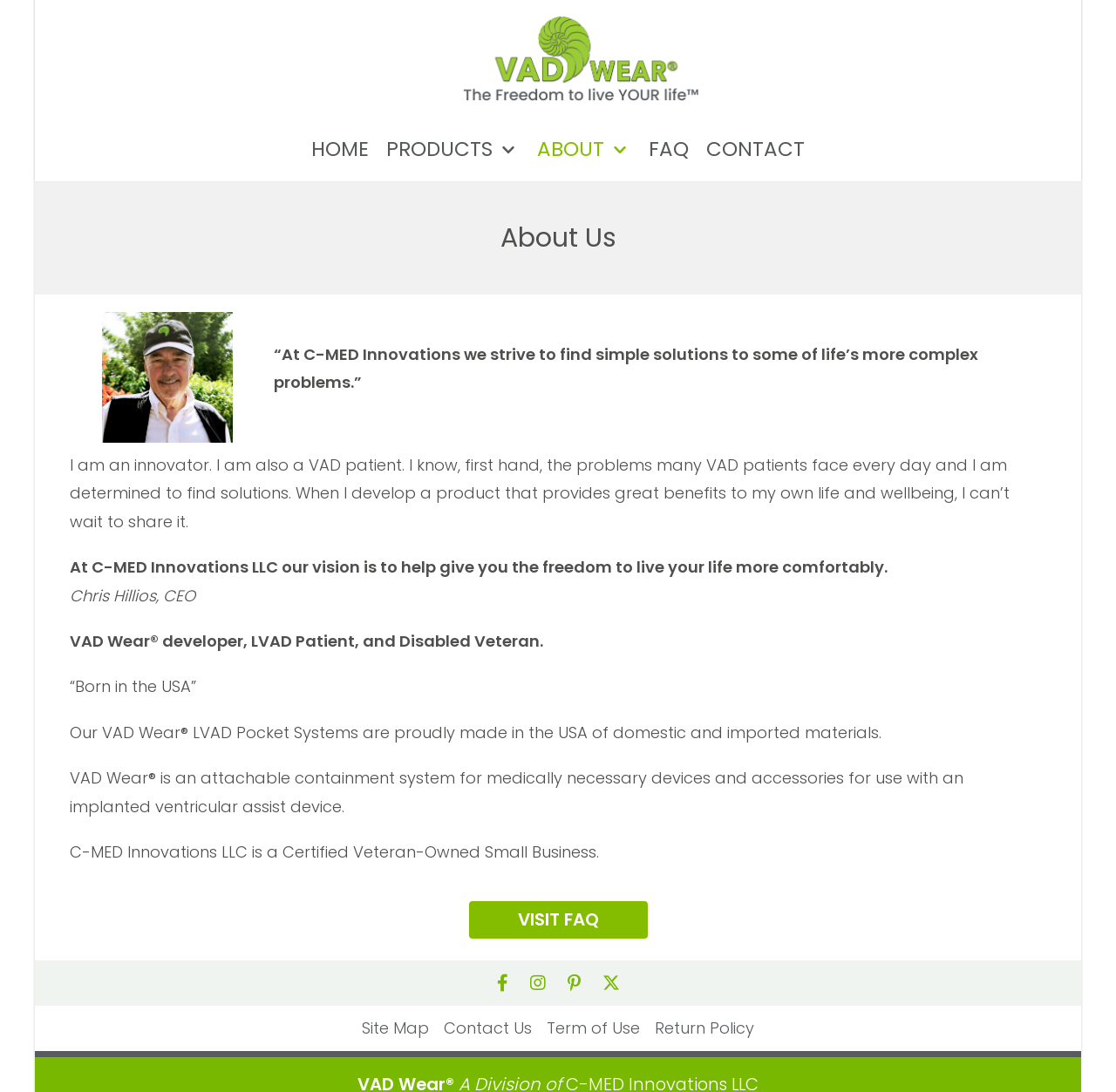Highlight the bounding box coordinates of the element you need to click to perform the following instruction: "View the Site Map."

[0.324, 0.931, 0.384, 0.951]